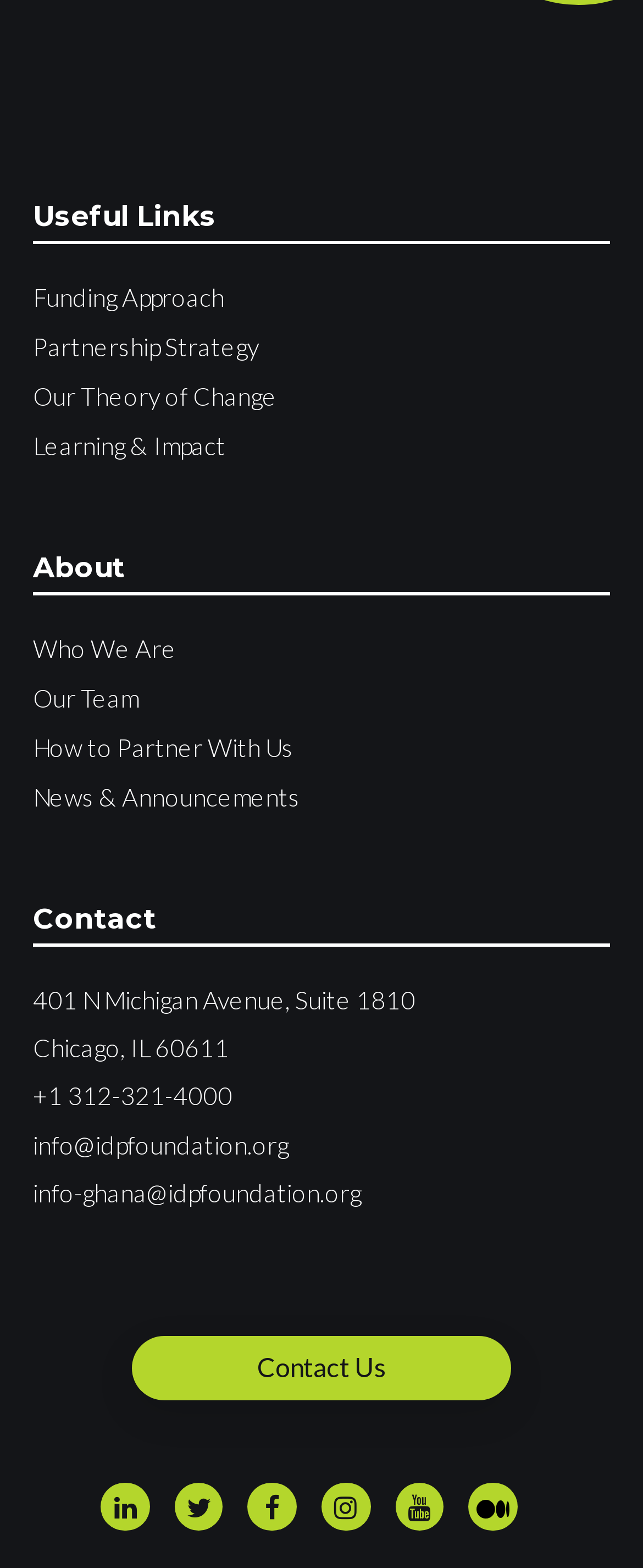Please identify the bounding box coordinates of the area I need to click to accomplish the following instruction: "Visit our Linkedin page".

[0.157, 0.945, 0.233, 0.976]